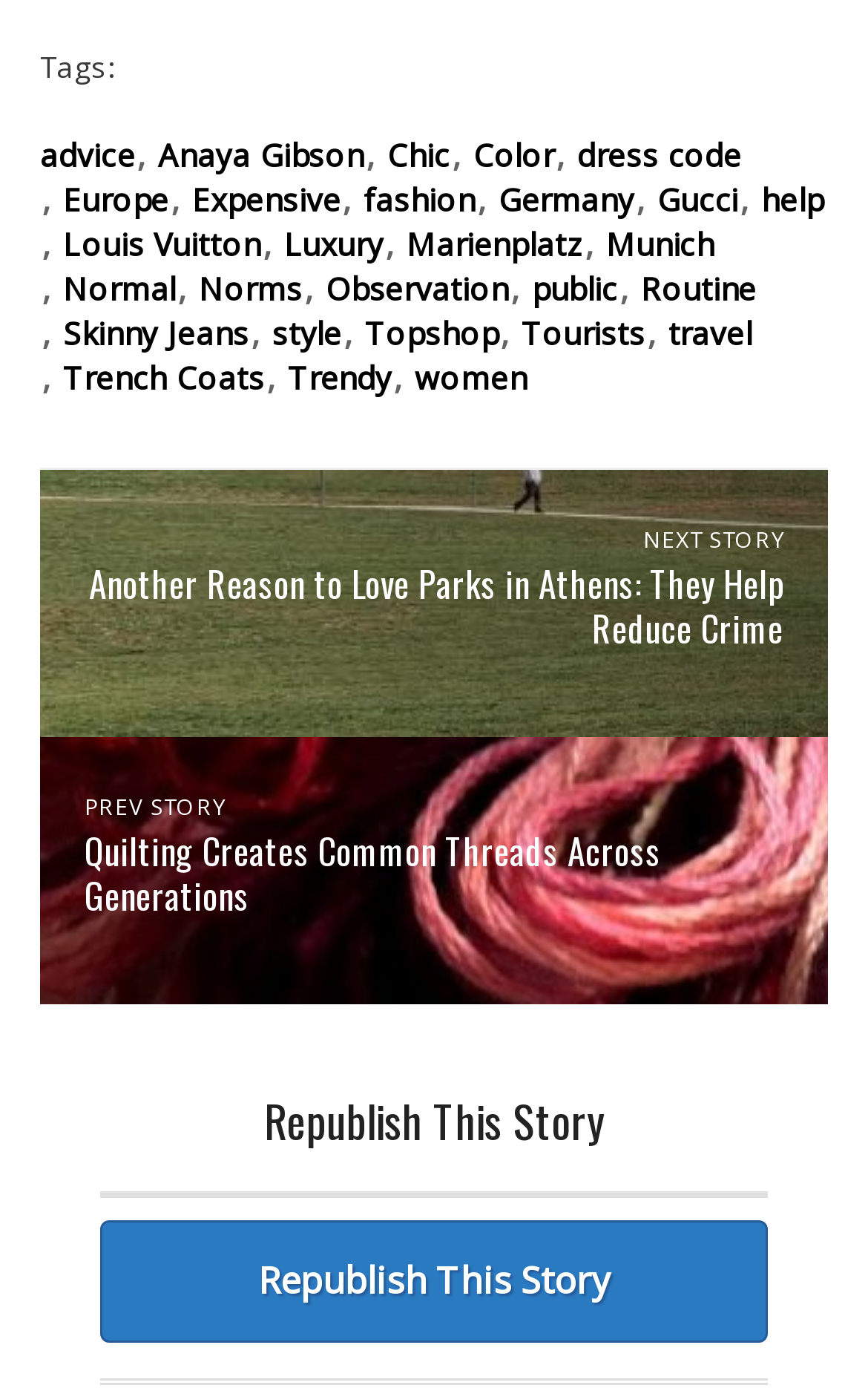Please identify the coordinates of the bounding box that should be clicked to fulfill this instruction: "click on the 'advice' link".

[0.046, 0.096, 0.156, 0.127]